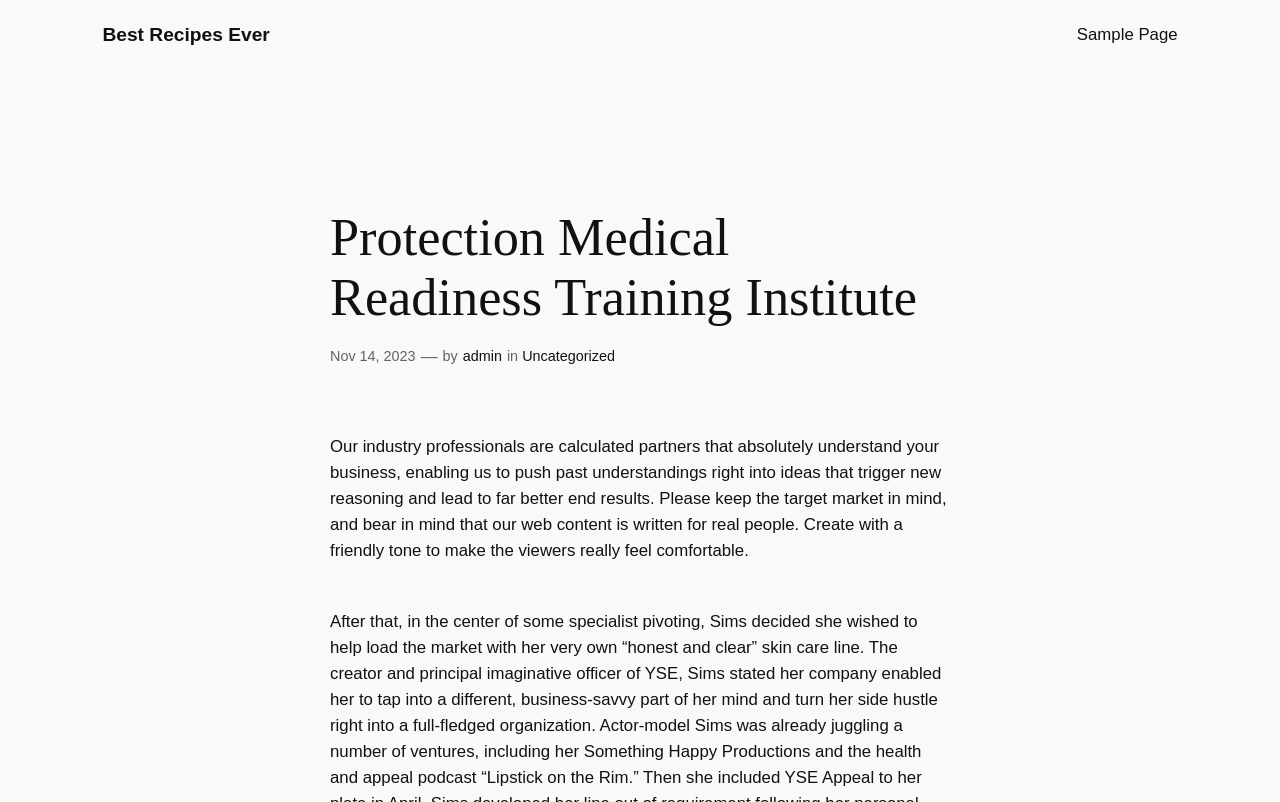Refer to the image and provide a thorough answer to this question:
When was the content published?

The publication date of the content can be found in the link element with the text 'Nov 14, 2023'. This link is located below the heading and is part of the metadata of the webpage, indicating the date of publication.